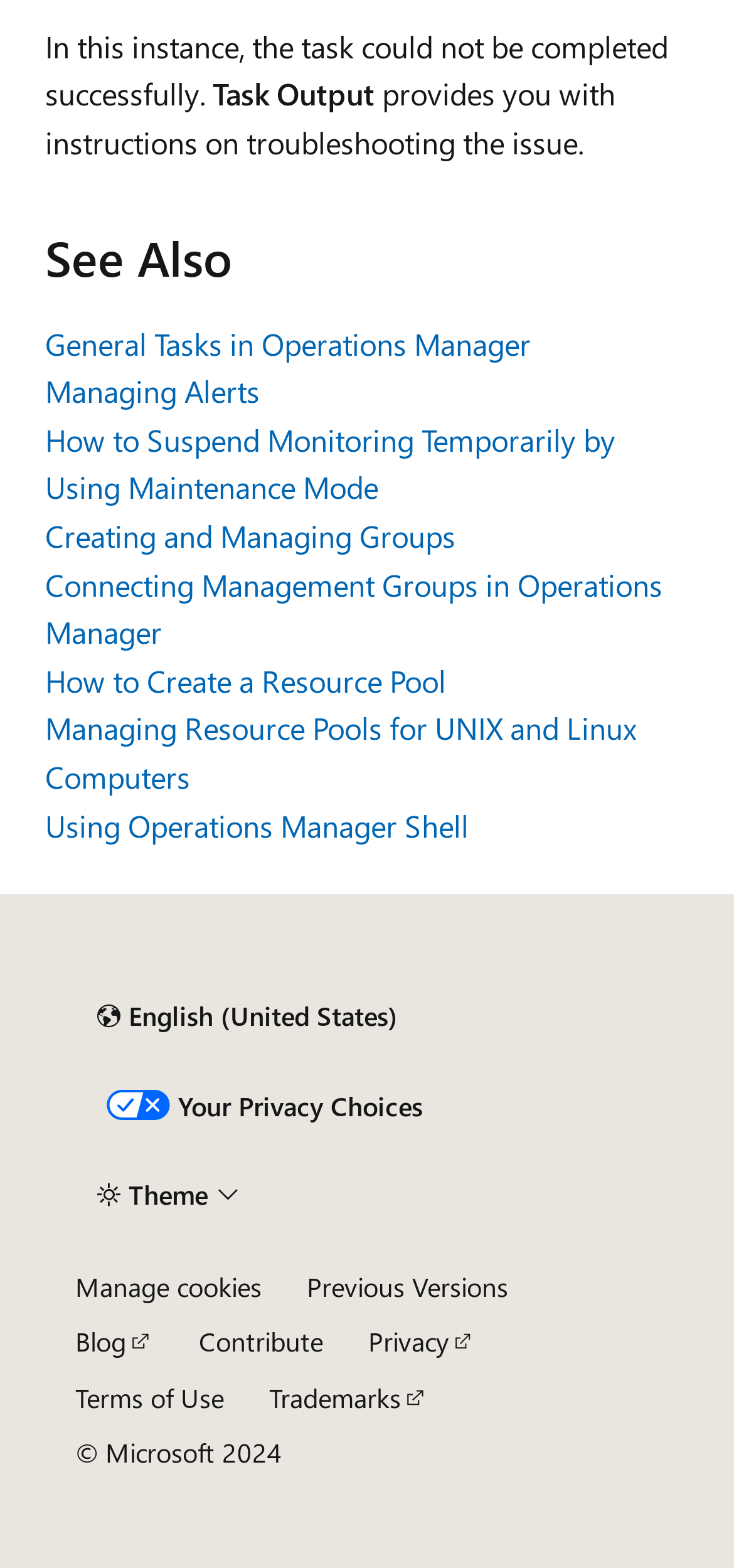Please provide the bounding box coordinates for the element that needs to be clicked to perform the following instruction: "click on the link to see general tasks in operations manager". The coordinates should be given as four float numbers between 0 and 1, i.e., [left, top, right, bottom].

[0.062, 0.206, 0.723, 0.231]